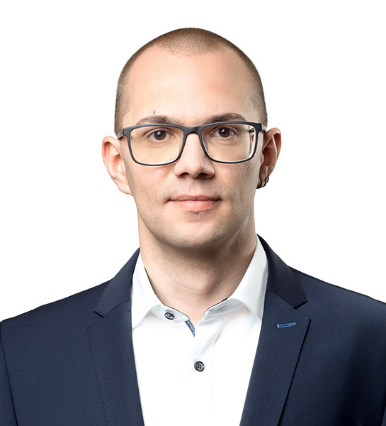Produce a meticulous caption for the image.

This image features Richard Dünisch, the Chief Technology Officer. He is depicted with a clean professional look, wearing a dark suit, white shirt, and glasses. His hairstyle is short and he exudes a confident demeanor. The background of the portrait is white, which accentuates his features and attire. The image suggests a focus on professionalism and competence, aligning with his role in technology leadership.